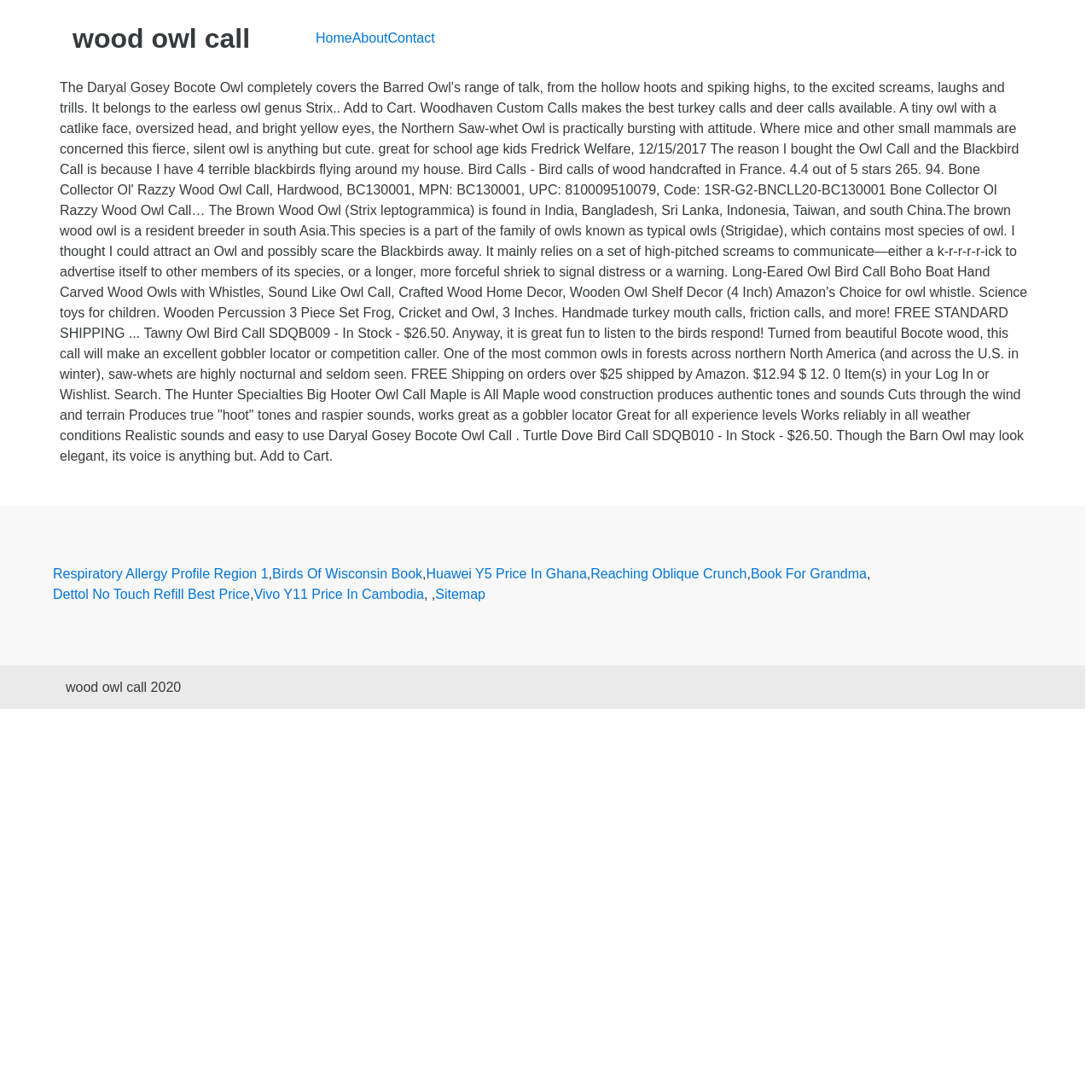Identify the coordinates of the bounding box for the element described below: "Vivo Y11 Price In Cambodia". Return the coordinates as four float numbers between 0 and 1: [left, top, right, bottom].

[0.232, 0.535, 0.388, 0.554]